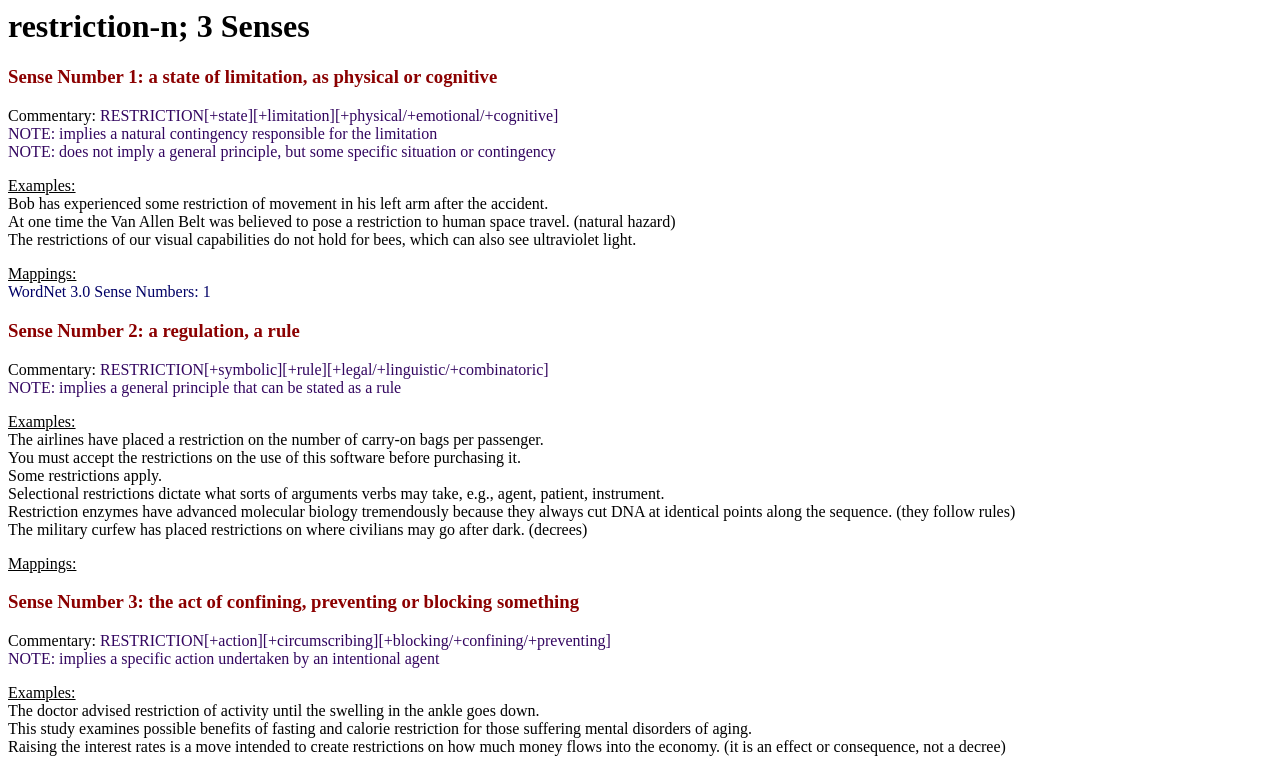Use a single word or phrase to answer the question: 
What is the first sense of the word 'restriction'?

a state of limitation